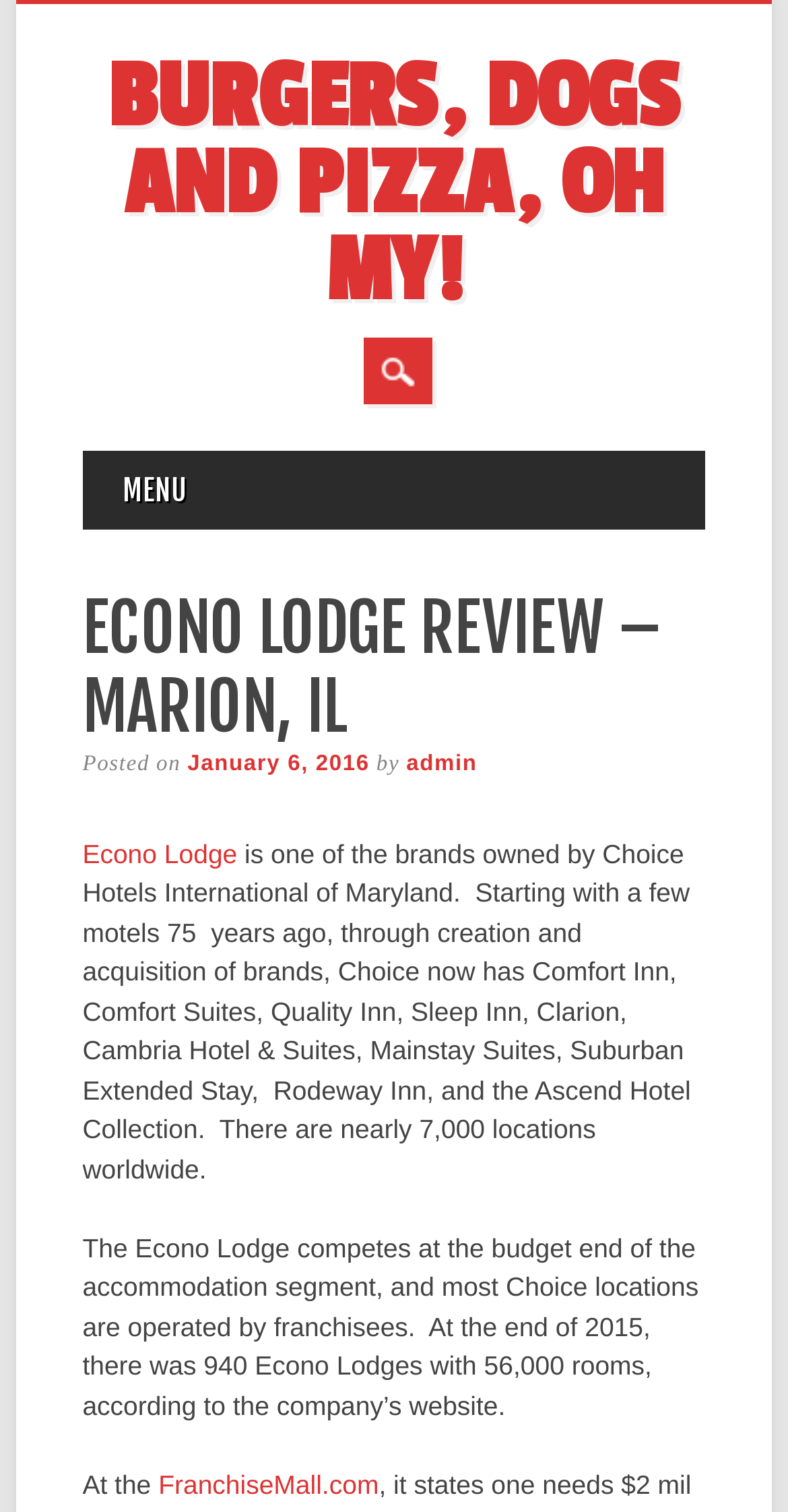What is the brand of the hotel being reviewed?
Please ensure your answer is as detailed and informative as possible.

The brand of the hotel being reviewed is Econo Lodge, which is mentioned in the header section of the webpage and is also the title of the review.